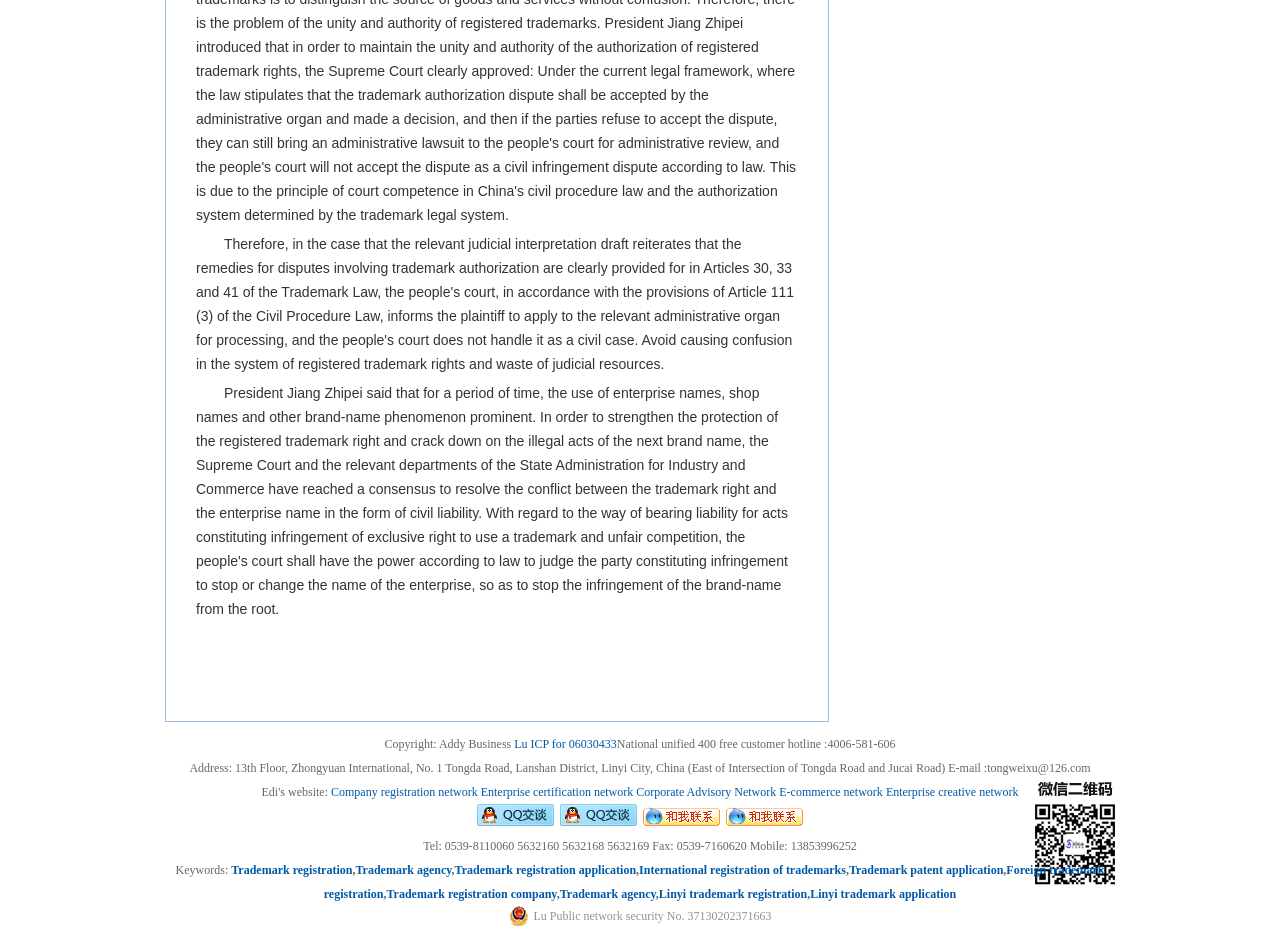Please determine the bounding box coordinates of the element to click in order to execute the following instruction: "Click the link to Company registration network". The coordinates should be four float numbers between 0 and 1, specified as [left, top, right, bottom].

[0.259, 0.832, 0.373, 0.846]